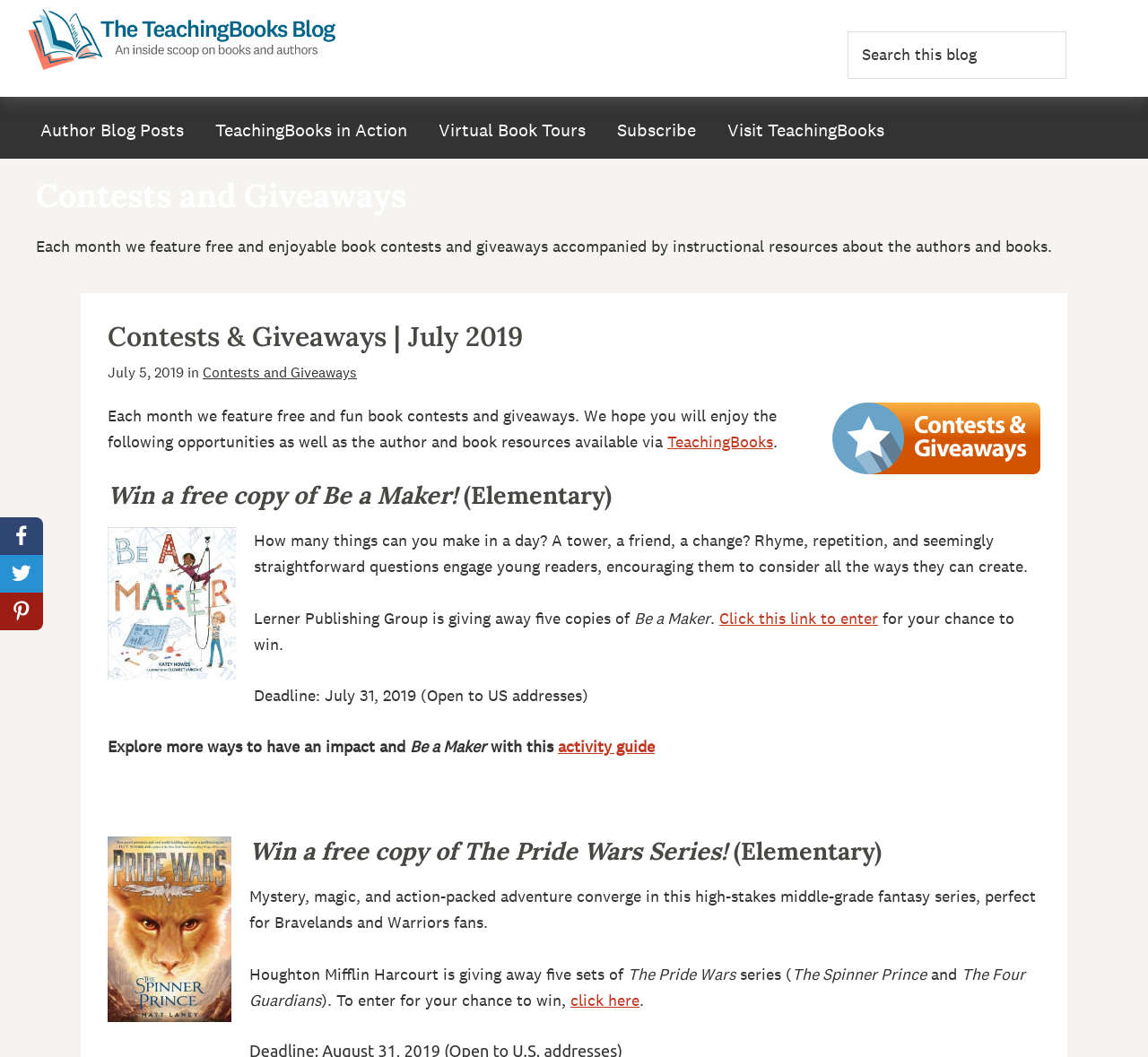Locate the bounding box of the UI element described in the following text: "Sydney to Gong".

None